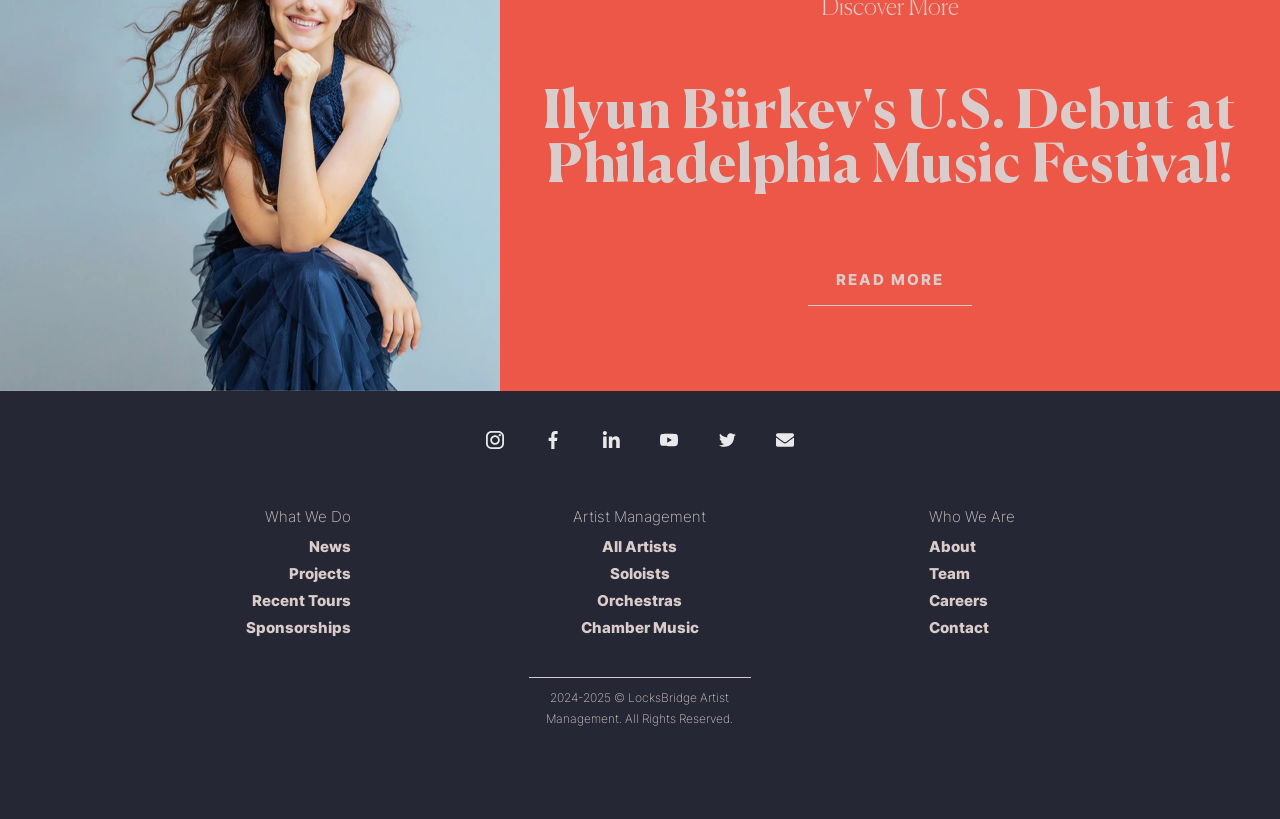Determine the coordinates of the bounding box that should be clicked to complete the instruction: "Explore What We Do". The coordinates should be represented by four float numbers between 0 and 1: [left, top, right, bottom].

[0.08, 0.621, 0.274, 0.642]